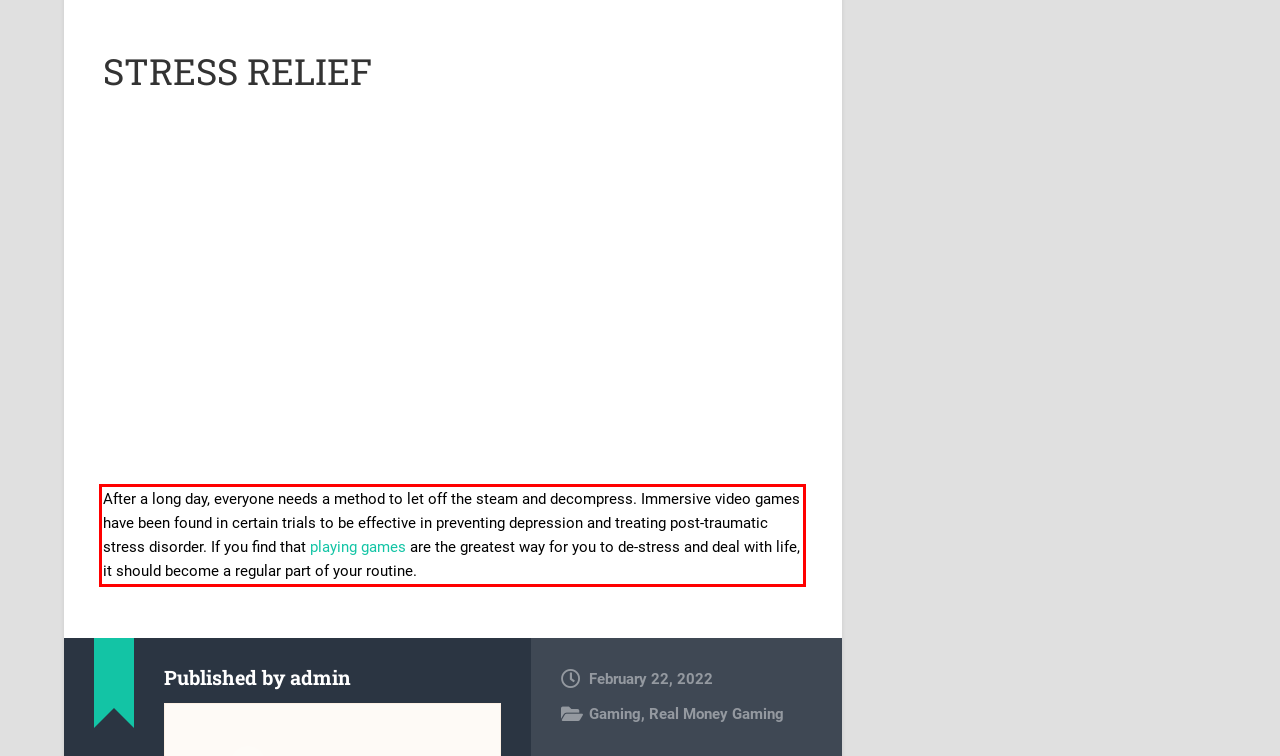Locate the red bounding box in the provided webpage screenshot and use OCR to determine the text content inside it.

After a long day, everyone needs a method to let off the steam and decompress. Immersive video games have been found in certain trials to be effective in preventing depression and treating post-traumatic stress disorder. If you find that playing games are the greatest way for you to de-stress and deal with life, it should become a regular part of your routine.